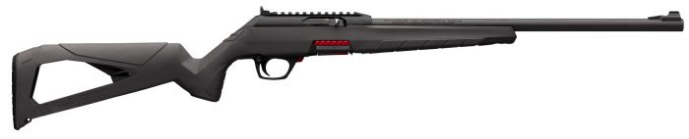Give a concise answer of one word or phrase to the question: 
How many rounds does the rotary magazine hold?

10-round